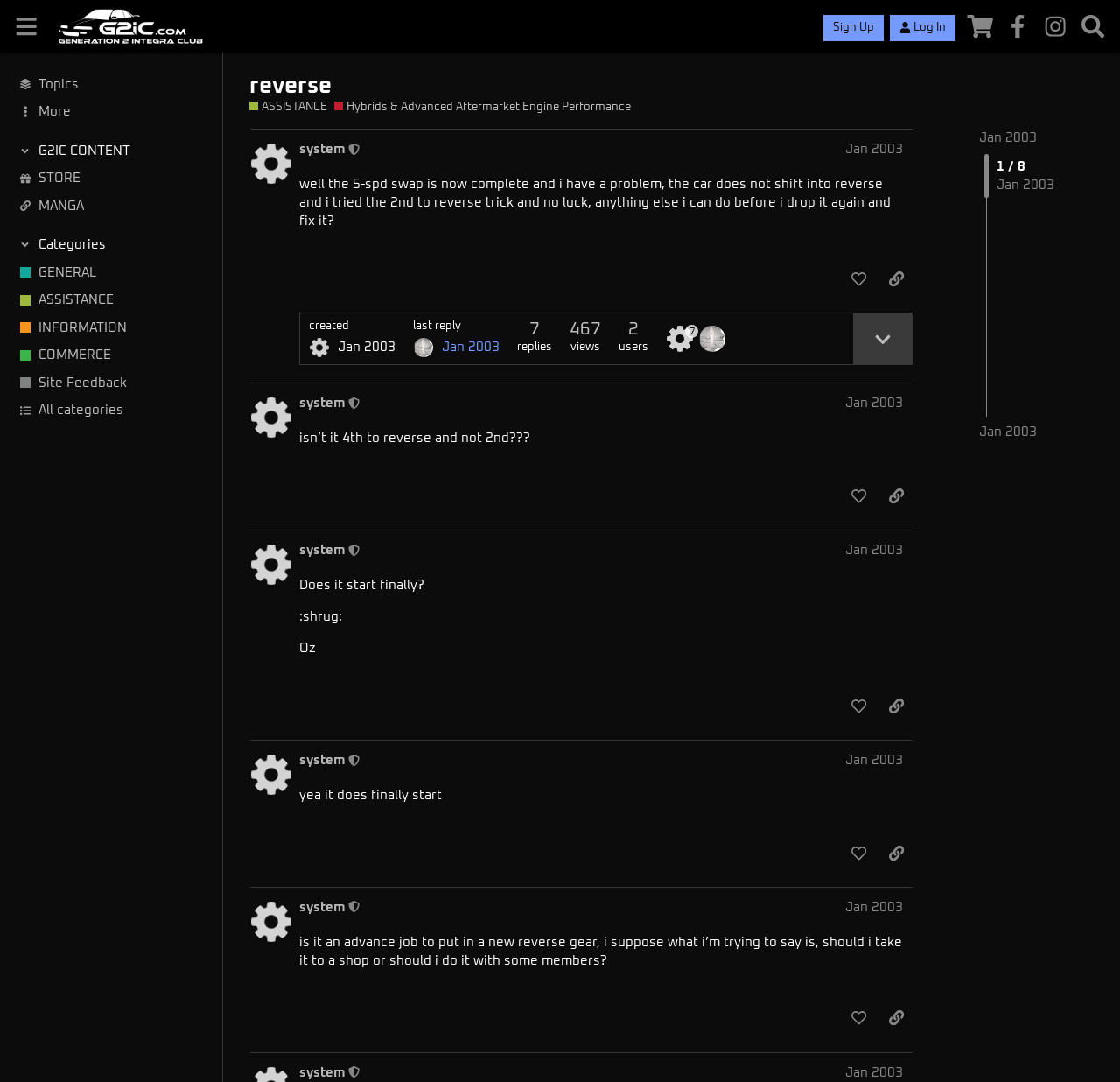What is the category of the current topic?
Look at the webpage screenshot and answer the question with a detailed explanation.

The category of the current topic can be found in the breadcrumbs section, where it says 'ASSISTANCE / Hybrids & Advanced Aftermarket Engine Performance'.